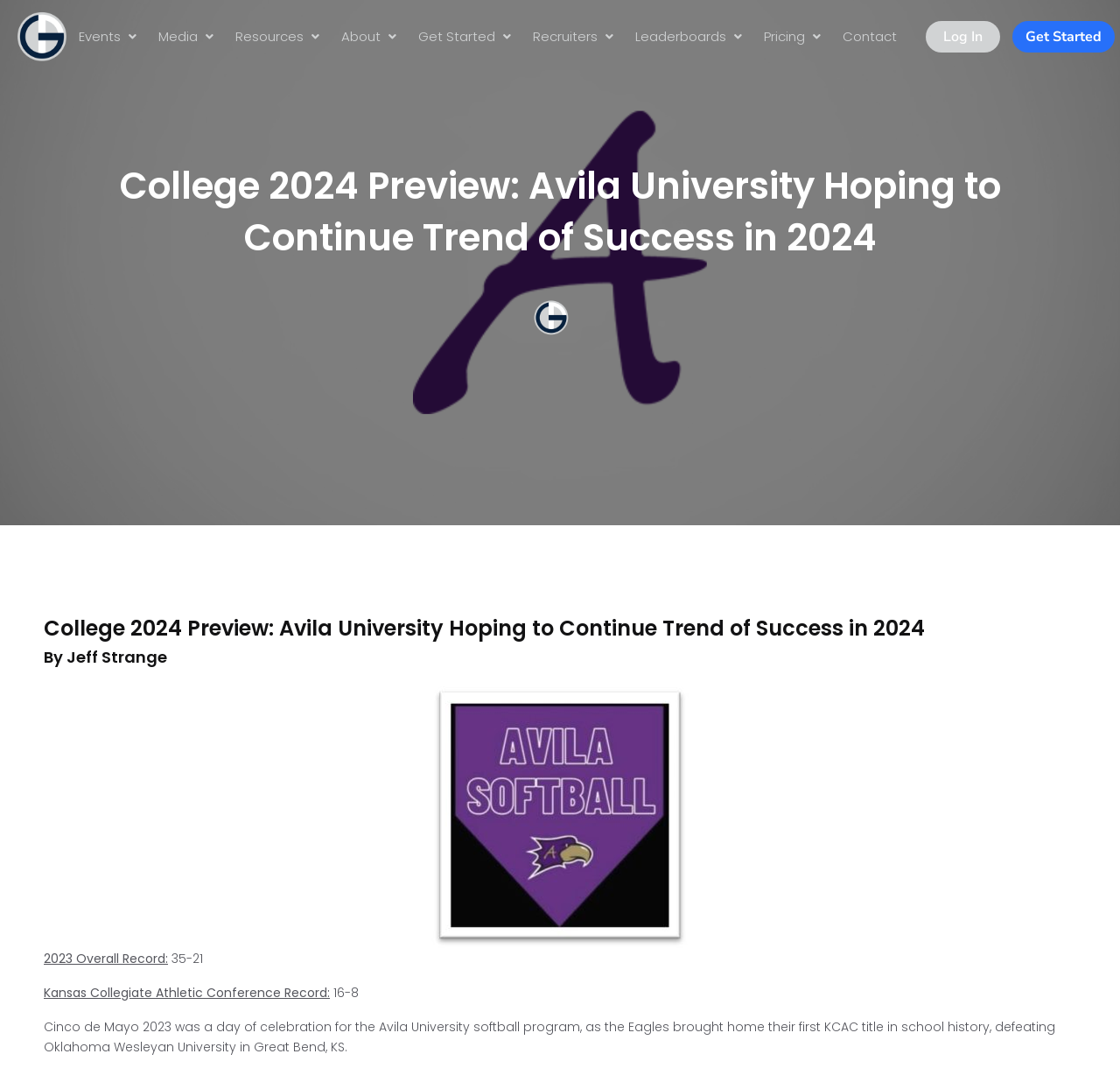Identify the bounding box coordinates of the clickable region to carry out the given instruction: "Log In to the website".

[0.827, 0.02, 0.893, 0.049]